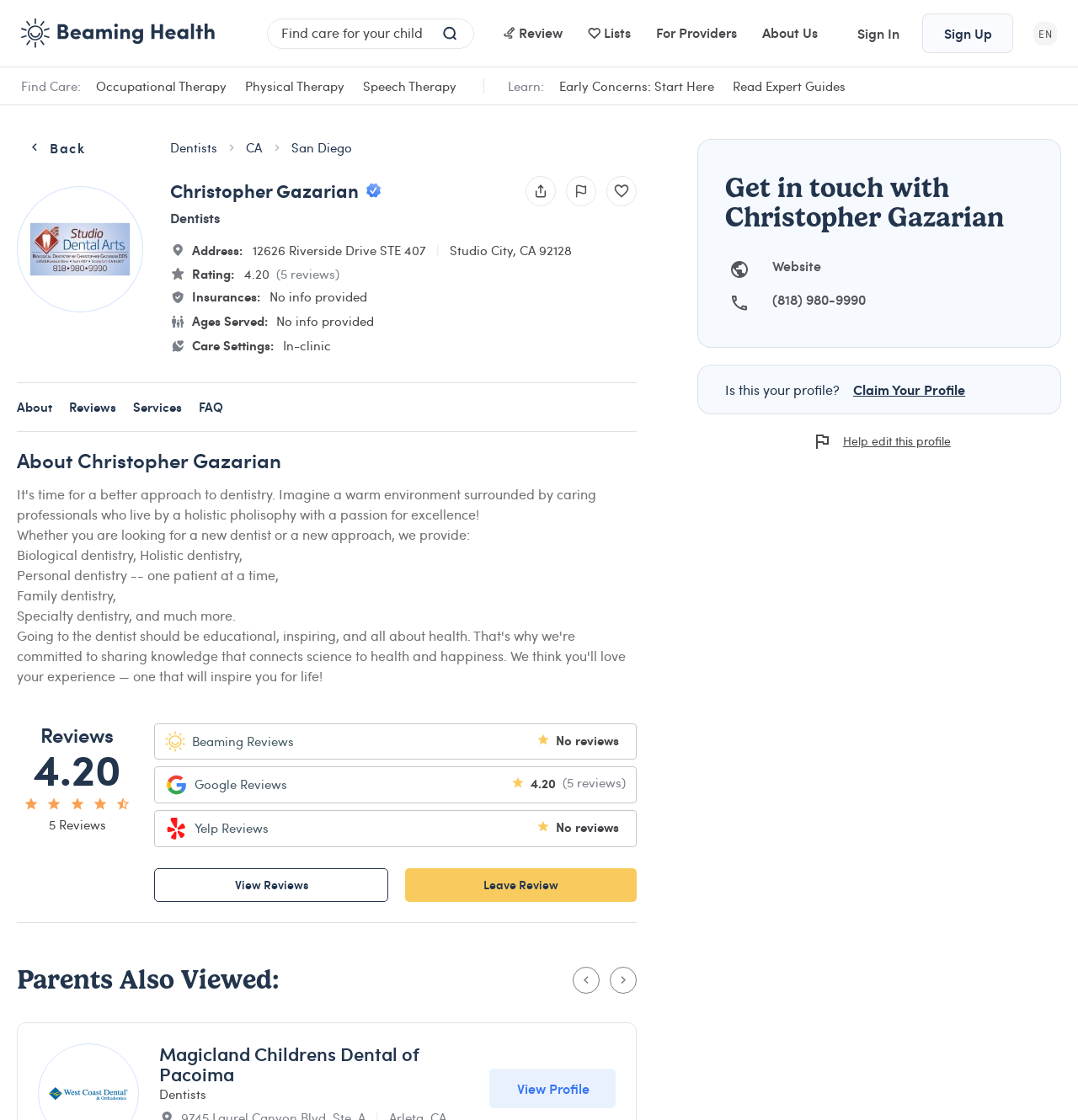Please indicate the bounding box coordinates of the element's region to be clicked to achieve the instruction: "Click the 'Find care for your child' button". Provide the coordinates as four float numbers between 0 and 1, i.e., [left, top, right, bottom].

[0.248, 0.016, 0.44, 0.043]